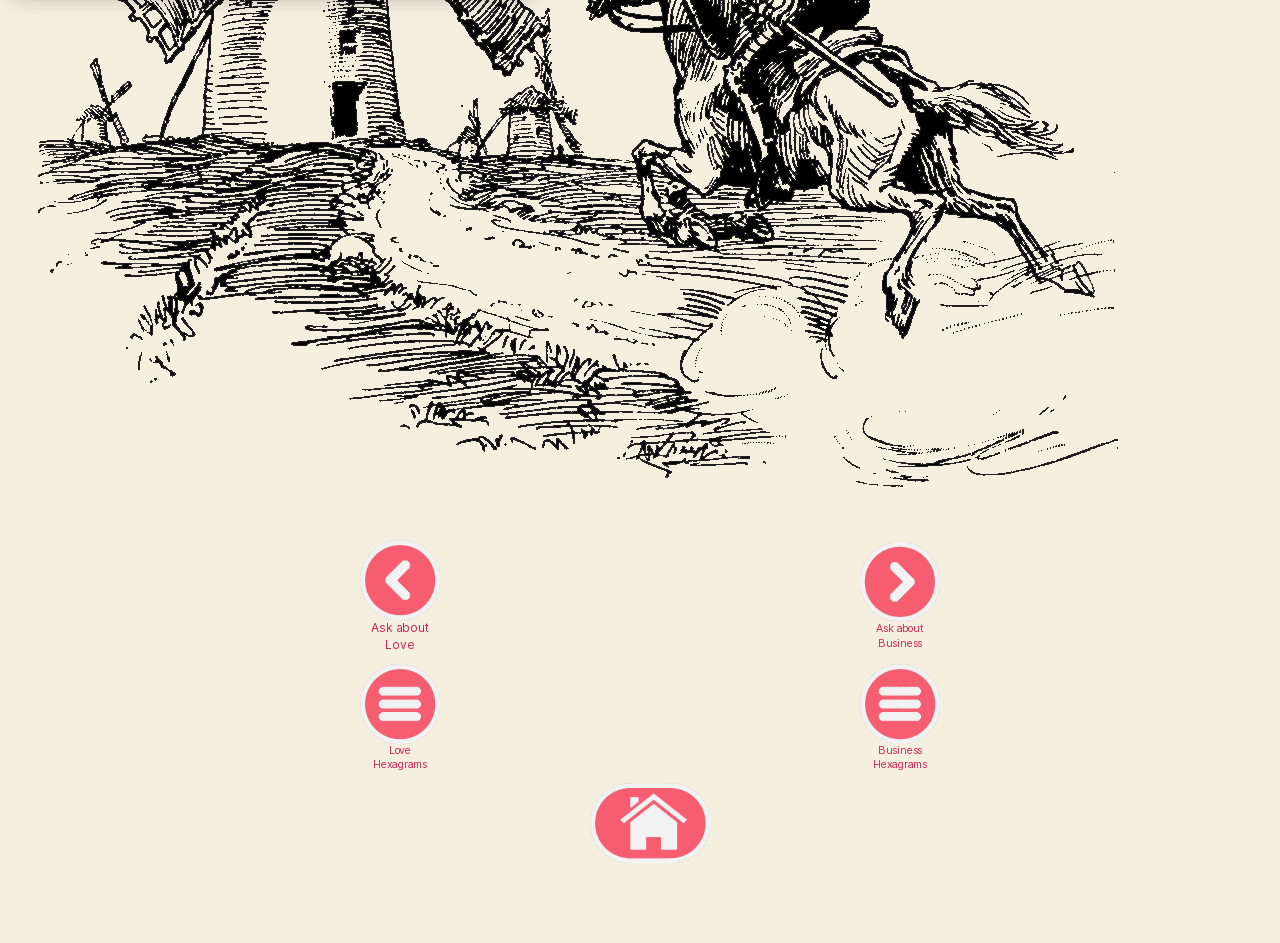What is the purpose of the images with 'knap-left-2' alt text?
Based on the image, provide your answer in one word or phrase.

Decoration